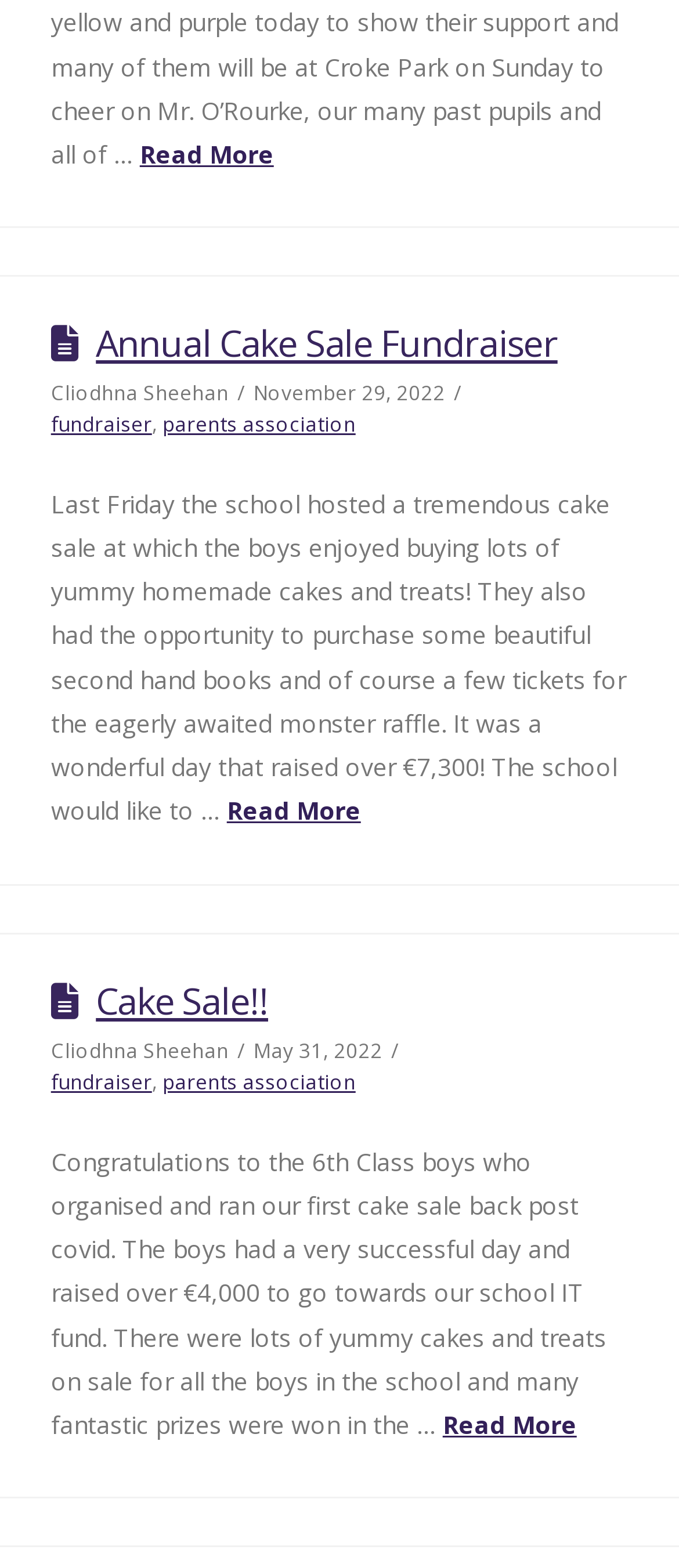Point out the bounding box coordinates of the section to click in order to follow this instruction: "Learn more about the school's cake sale".

[0.652, 0.898, 0.849, 0.919]